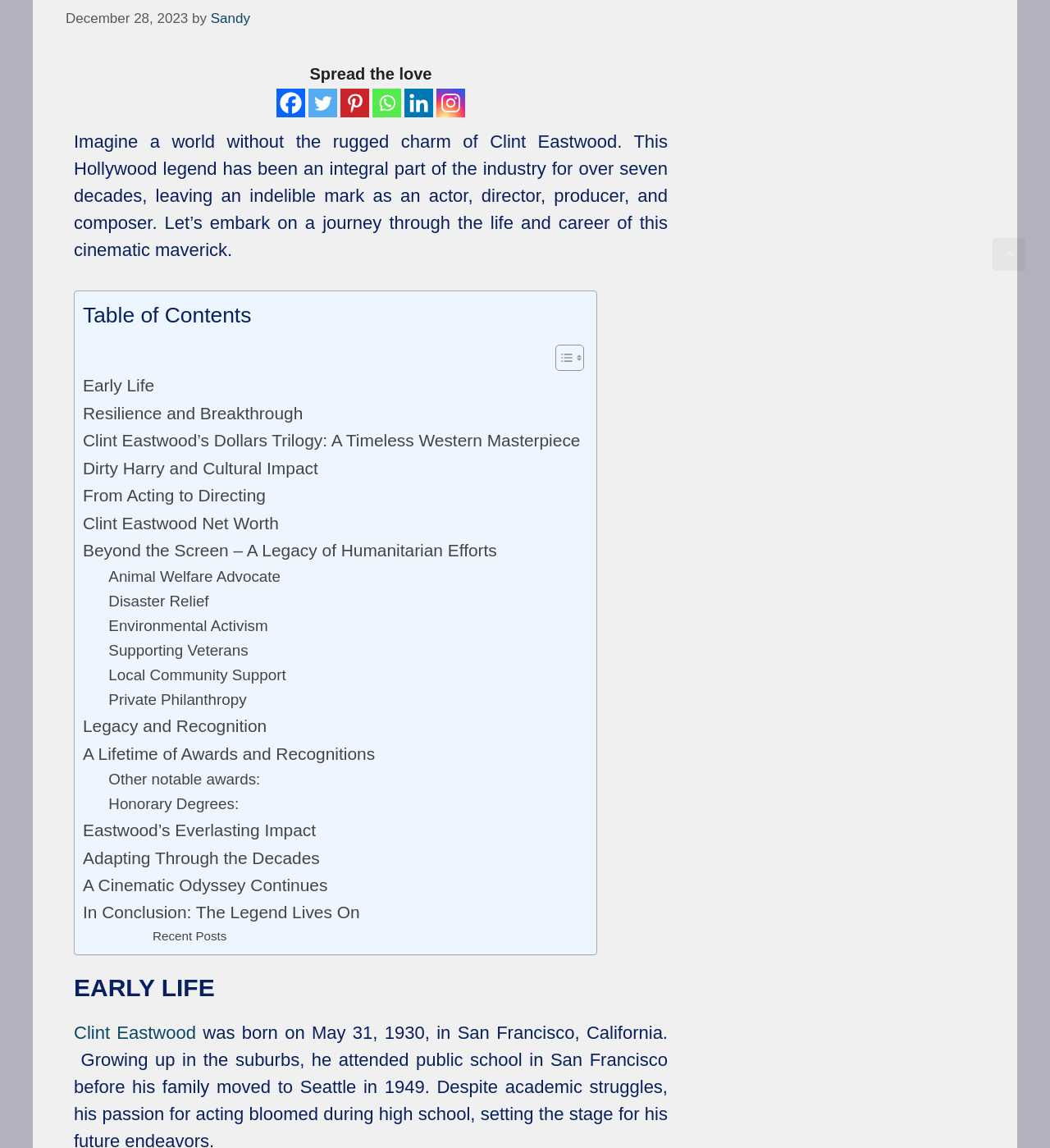Predict the bounding box coordinates of the area that should be clicked to accomplish the following instruction: "Click the 'DISHWASHER' link". The bounding box coordinates should consist of four float numbers between 0 and 1, i.e., [left, top, right, bottom].

None